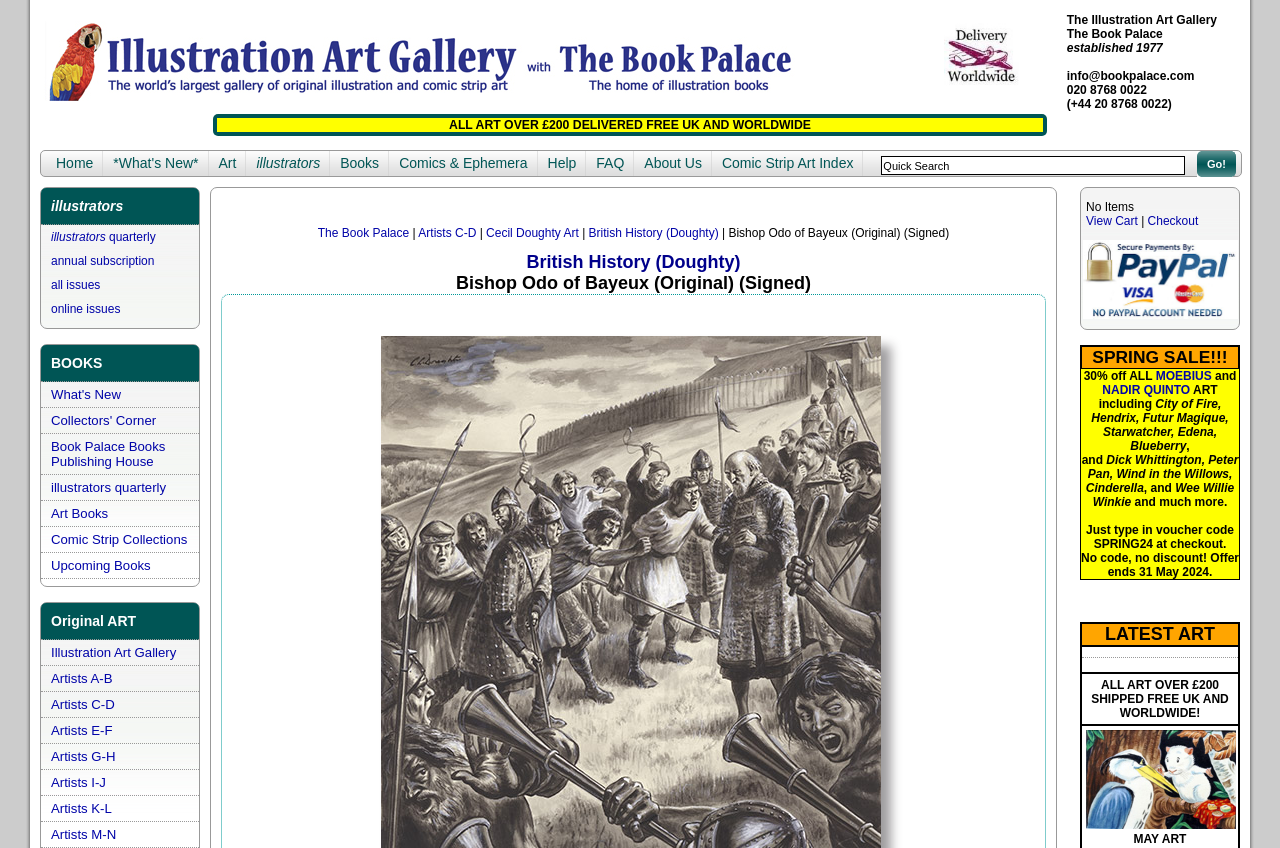Can you give a detailed response to the following question using the information from the image? What is the discount code for the spring sale?

I found the answer by looking at the section that describes the spring sale, which mentions the discount code as SPRING24.